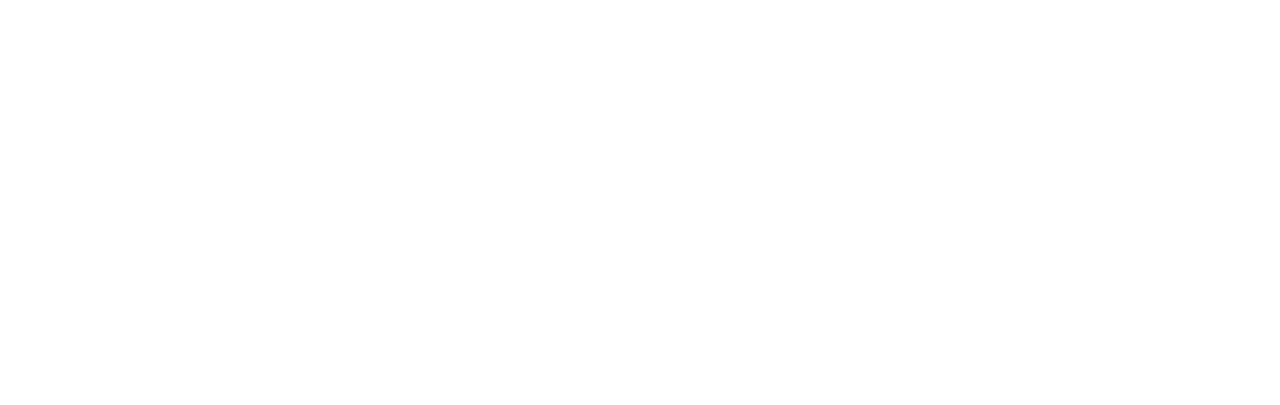What is the purpose of the image?
Look at the screenshot and respond with a single word or phrase.

To attract potential clients